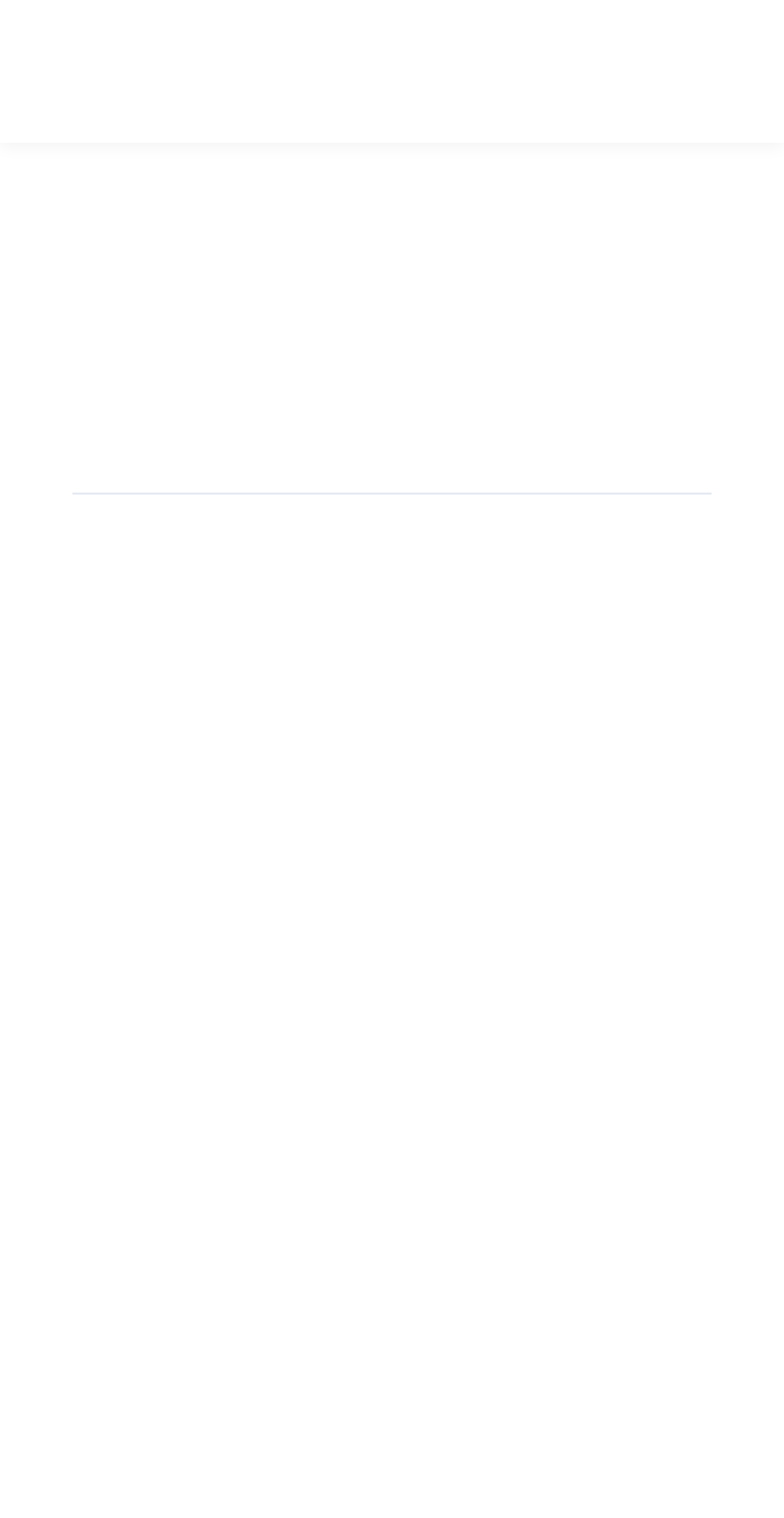What is the topmost link on the webpage?
Give a detailed and exhaustive answer to the question.

By analyzing the bounding box coordinates, I found that the link 'Data Impostor' has the smallest y1 value (0.01), which indicates it is the topmost link on the webpage.